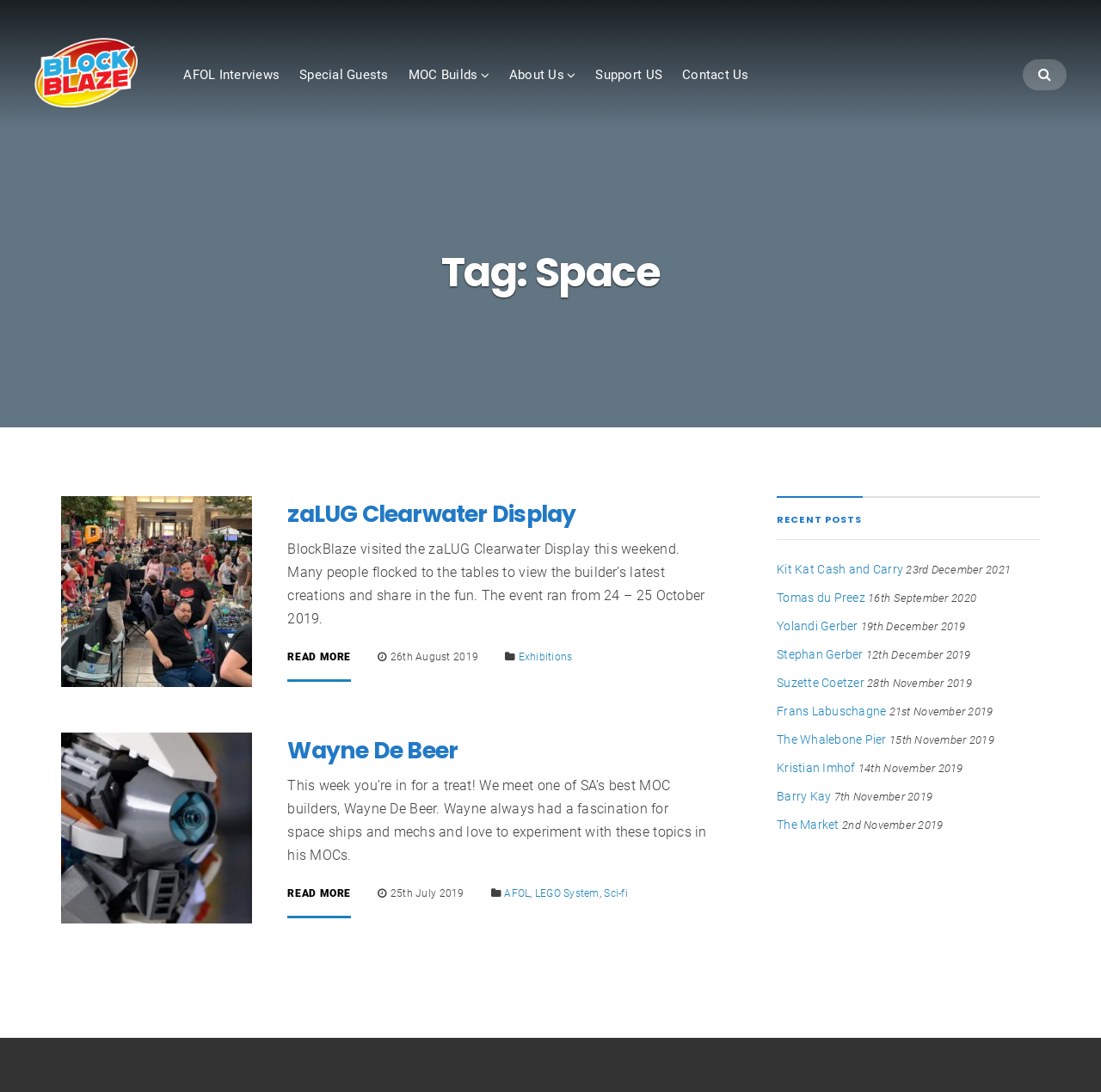Find the bounding box of the element with the following description: "Wayne De Beer". The coordinates must be four float numbers between 0 and 1, formatted as [left, top, right, bottom].

[0.261, 0.706, 0.416, 0.736]